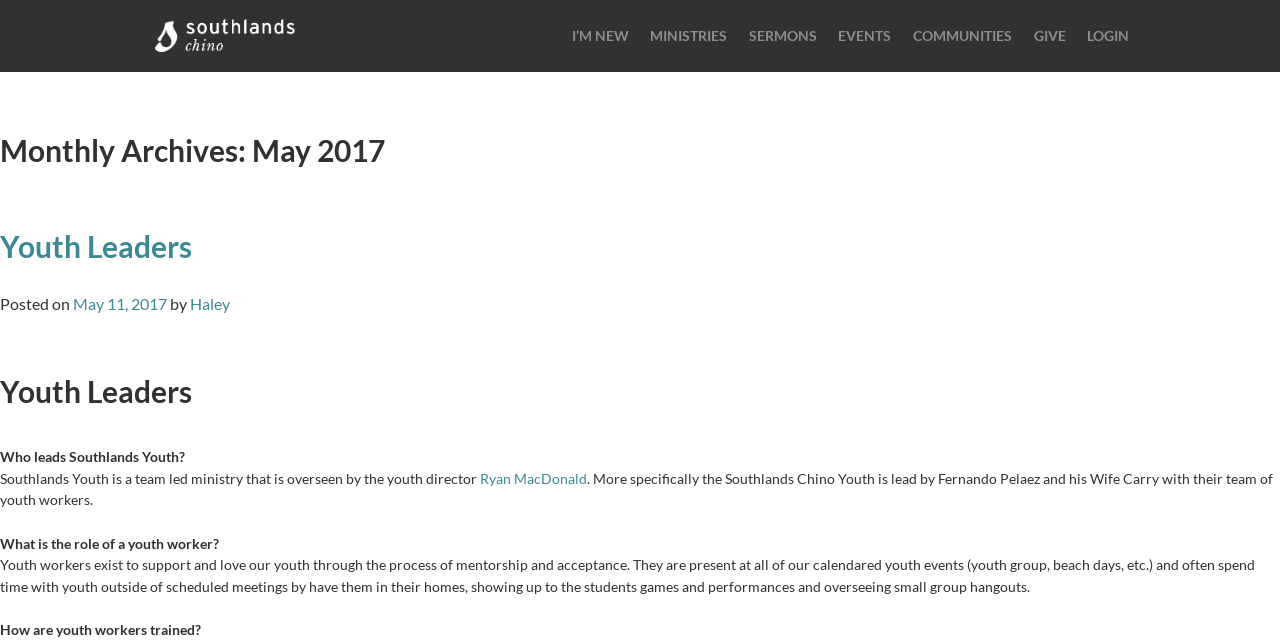Please specify the bounding box coordinates for the clickable region that will help you carry out the instruction: "Click on 'I’M NEW'".

[0.438, 0.0, 0.5, 0.112]